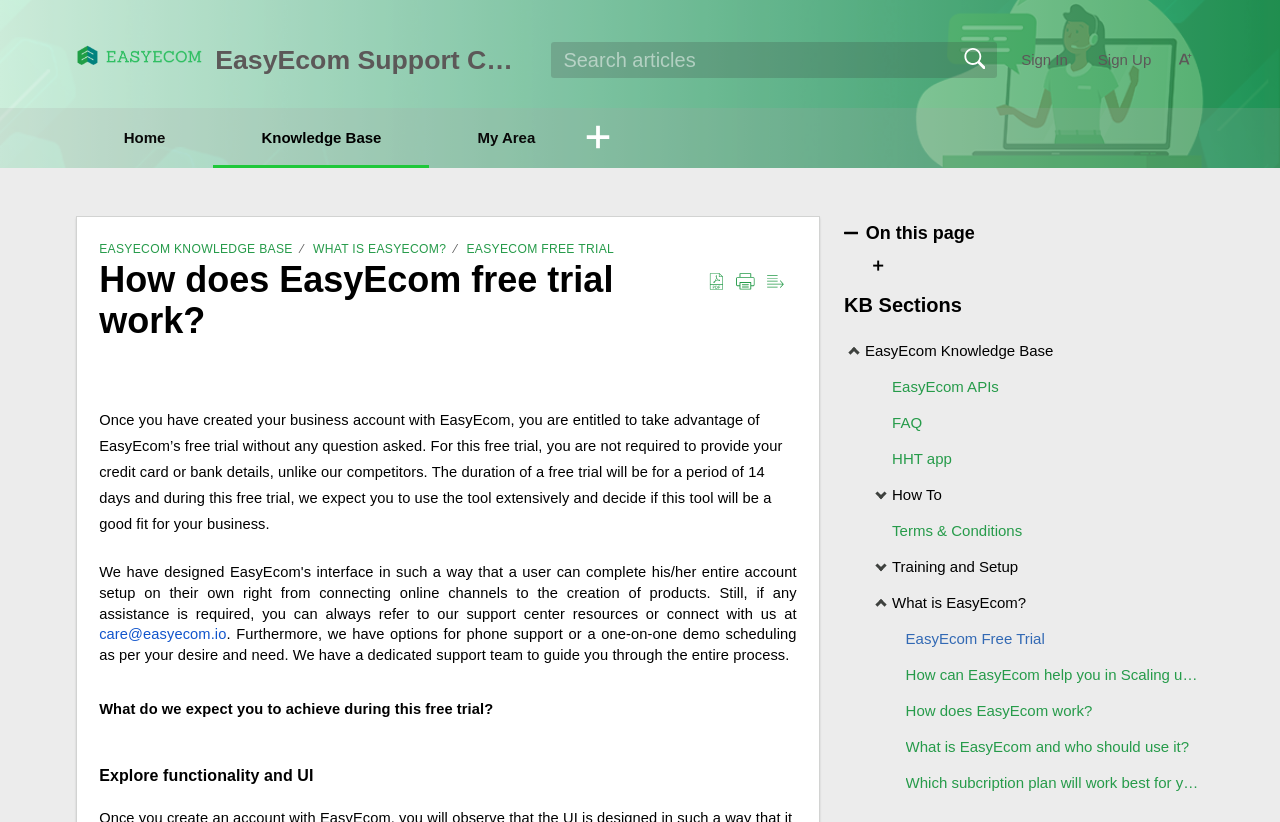Provide a brief response in the form of a single word or phrase:
What is the expected outcome of the EasyEcom free trial?

To achieve extensive use and decide if it's a good fit